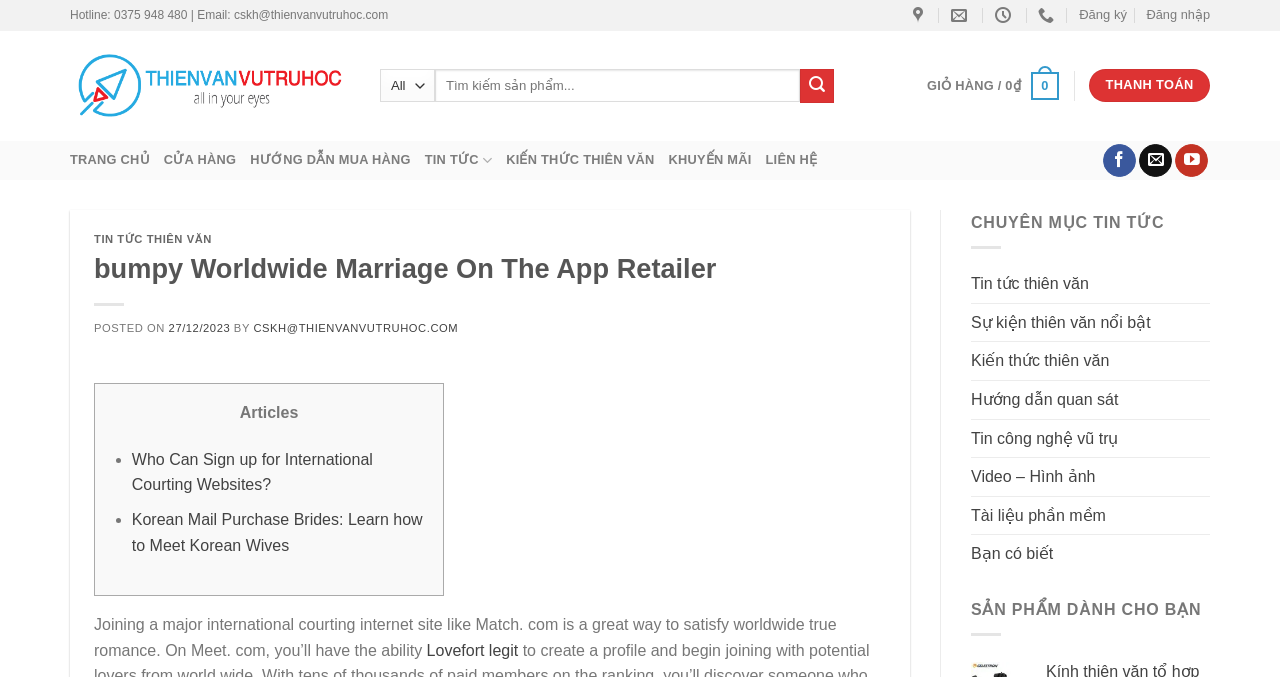Please determine the bounding box coordinates for the element that should be clicked to follow these instructions: "View articles".

[0.187, 0.597, 0.233, 0.622]